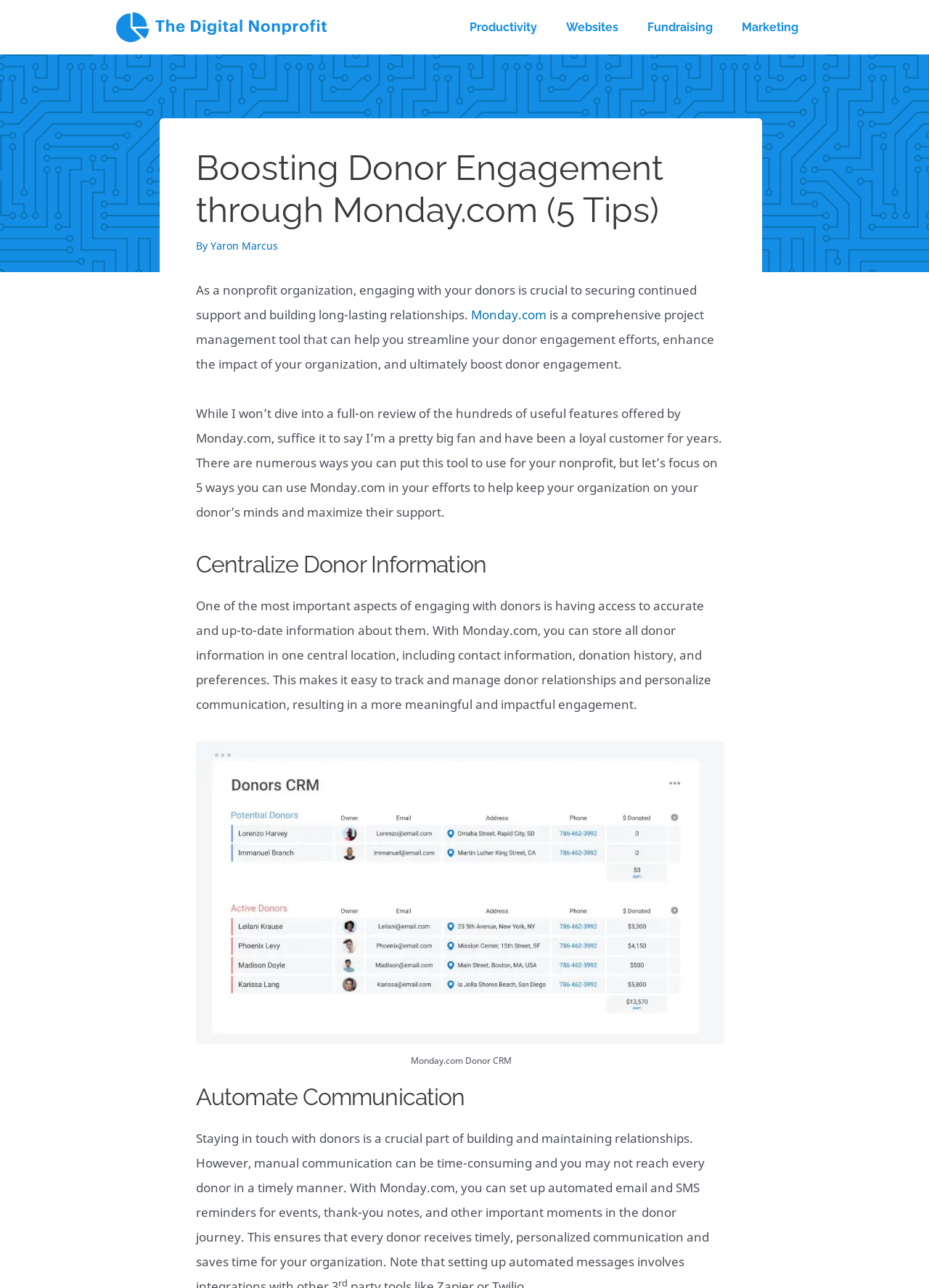Elaborate on the information and visuals displayed on the webpage.

The webpage is focused on discussing how to boost donor engagement through Monday.com, a comprehensive project management tool. At the top left corner, there is a logo of "The Digital Non Profit" accompanied by a link. Below the logo, there is a navigation menu with links to "Productivity", "Websites", "Fundraising", and "Marketing".

The main content of the webpage is divided into sections, starting with a heading that reads "Boosting Donor Engagement through Monday.com (5 Tips)". Below the heading, there is a brief introduction to the importance of engaging with donors as a nonprofit organization. The introduction is followed by a mention of Monday.com, which is described as a project management tool that can help streamline donor engagement efforts.

The webpage then dives into five ways to use Monday.com to boost donor engagement. The first section is titled "Centralize Donor Information" and explains how Monday.com can be used to store and manage donor information in one central location. This section includes an image of Monday.com's Donor CRM feature.

The layout of the webpage is organized, with clear headings and concise text. The use of images and links adds visual interest and provides additional resources for the reader. Overall, the webpage is focused on providing practical tips and information on how to use Monday.com to improve donor engagement.